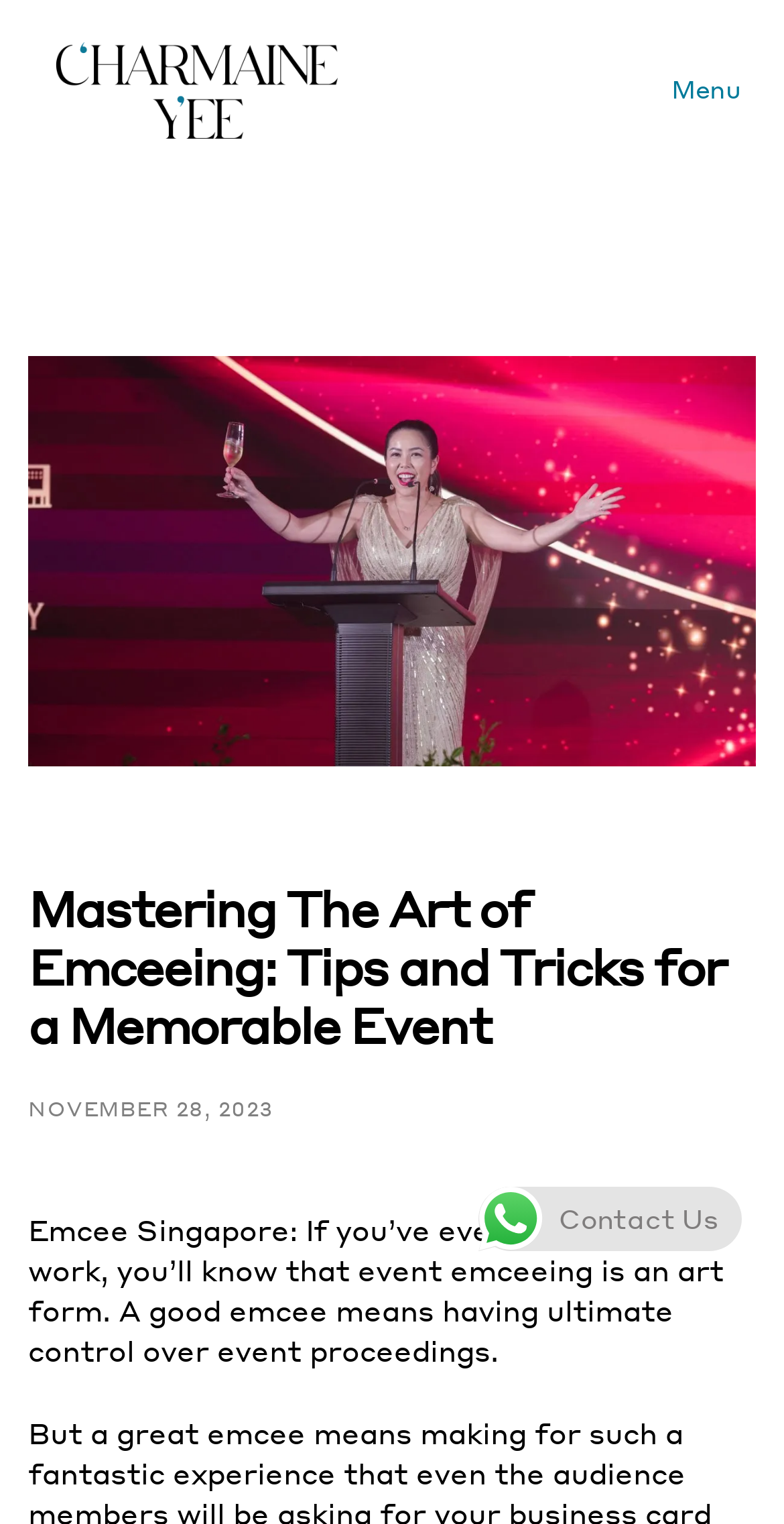What is the date mentioned in the article?
Answer the question with as much detail as possible.

The date can be found in the time element with the text 'NOVEMBER 28, 2023' which is located below the heading and above the main text.